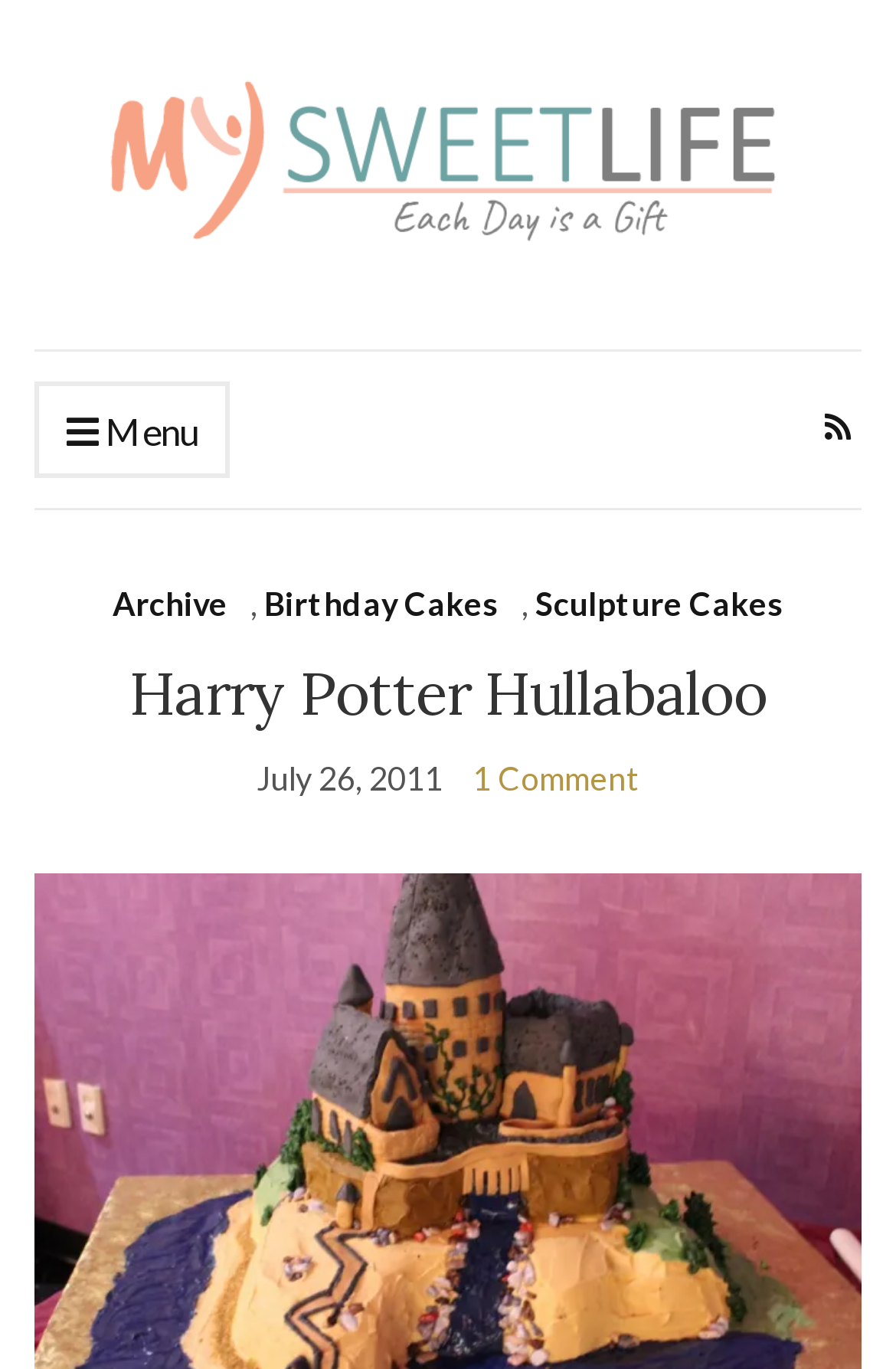Give a detailed overview of the webpage's appearance and contents.

The webpage appears to be a blog post or article about Harry Potter, with a focus on the final movie's release. At the top of the page, there is a heading that reads "Harry Potter Hullabaloo" in a prominent position, taking up most of the width of the page. Below this heading, there is a link to the archive, followed by a comma, and then links to "Birthday Cakes" and "Sculpture Cakes", which are likely related to the Harry Potter theme.

To the left of the heading, there is a menu icon represented by the character "\ue015", which is accompanied by the text "Menu". On the opposite side of the page, there is another icon represented by the character "\ue055", which appears to be a social media or sharing icon.

The main content of the page is a short article or post, which begins with the sentence "Can you believe that the final Harry Potter movie is out?" The text continues to discuss how today's young adults have grown up with the Harry Potter series. The post is dated July 26, 2011, and has one comment, as indicated by a link at the bottom of the page.

There are several links scattered throughout the page, including one at the very top that takes up most of the width of the page. The overall layout of the page is cluttered, with many elements competing for attention.